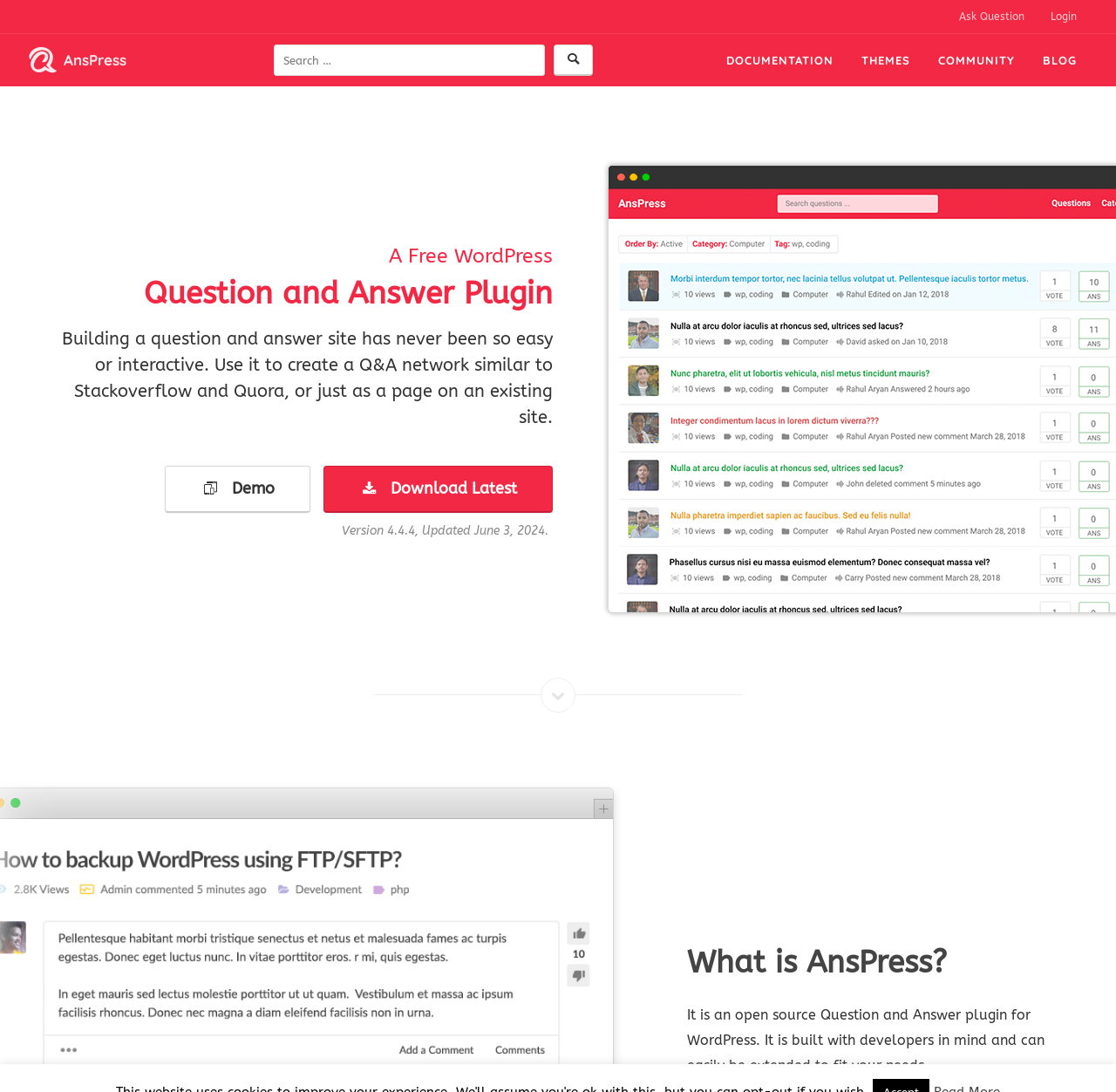Locate the bounding box coordinates of the element's region that should be clicked to carry out the following instruction: "Search for a question". The coordinates need to be four float numbers between 0 and 1, i.e., [left, top, right, bottom].

[0.245, 0.041, 0.531, 0.069]